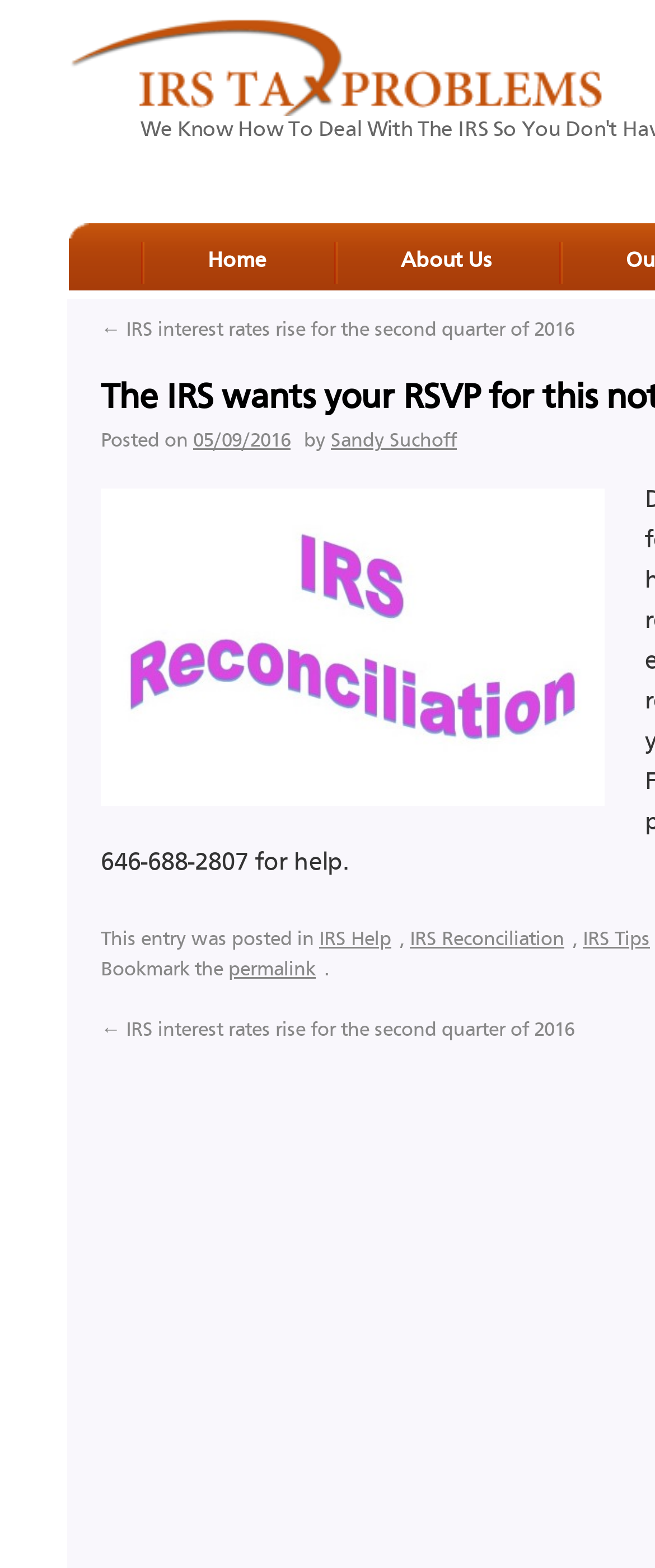Can you show the bounding box coordinates of the region to click on to complete the task described in the instruction: "View IRS Help"?

[0.487, 0.593, 0.61, 0.606]